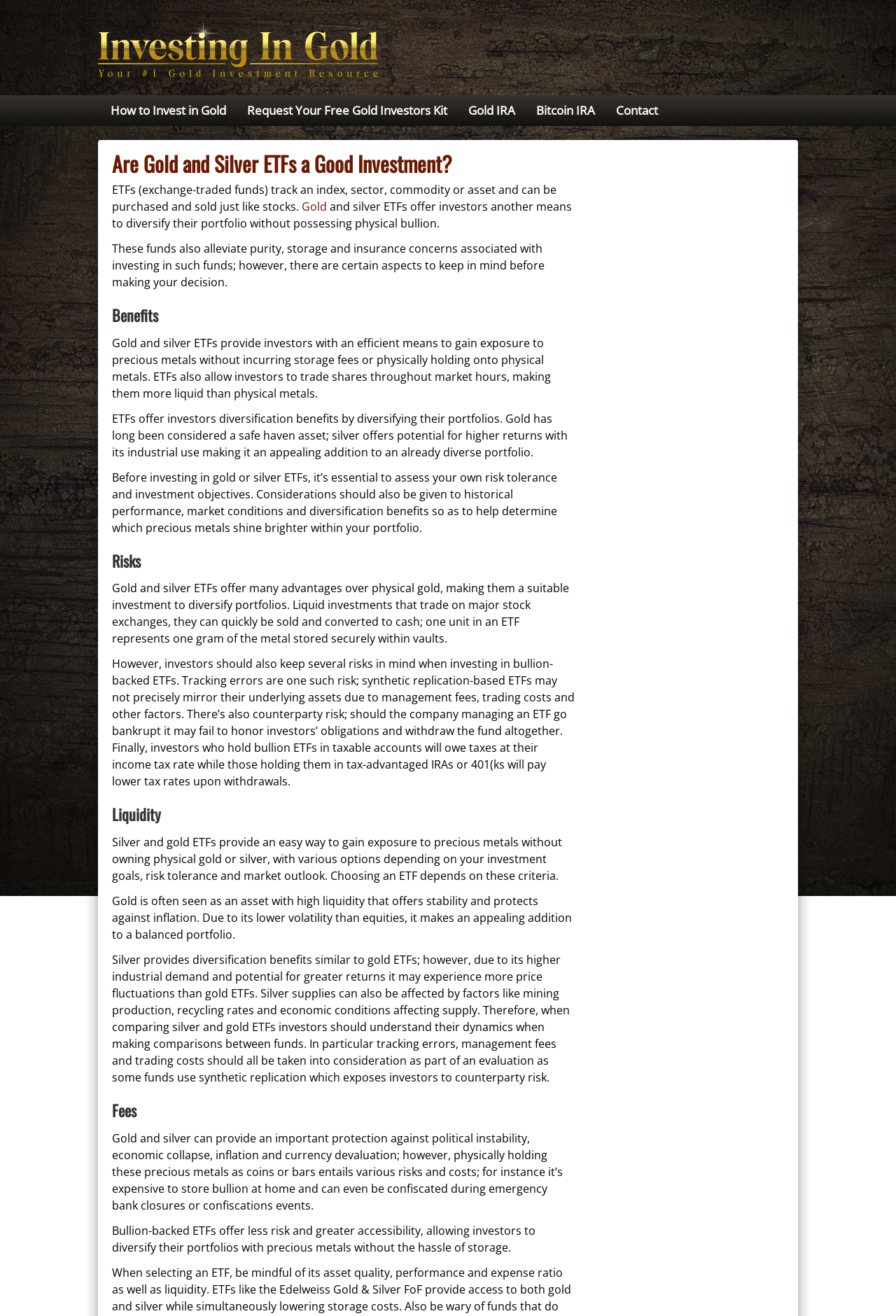Please find the bounding box coordinates in the format (top-left x, top-left y, bottom-right x, bottom-right y) for the given element description. Ensure the coordinates are floating point numbers between 0 and 1. Description: Contact

[0.676, 0.072, 0.746, 0.096]